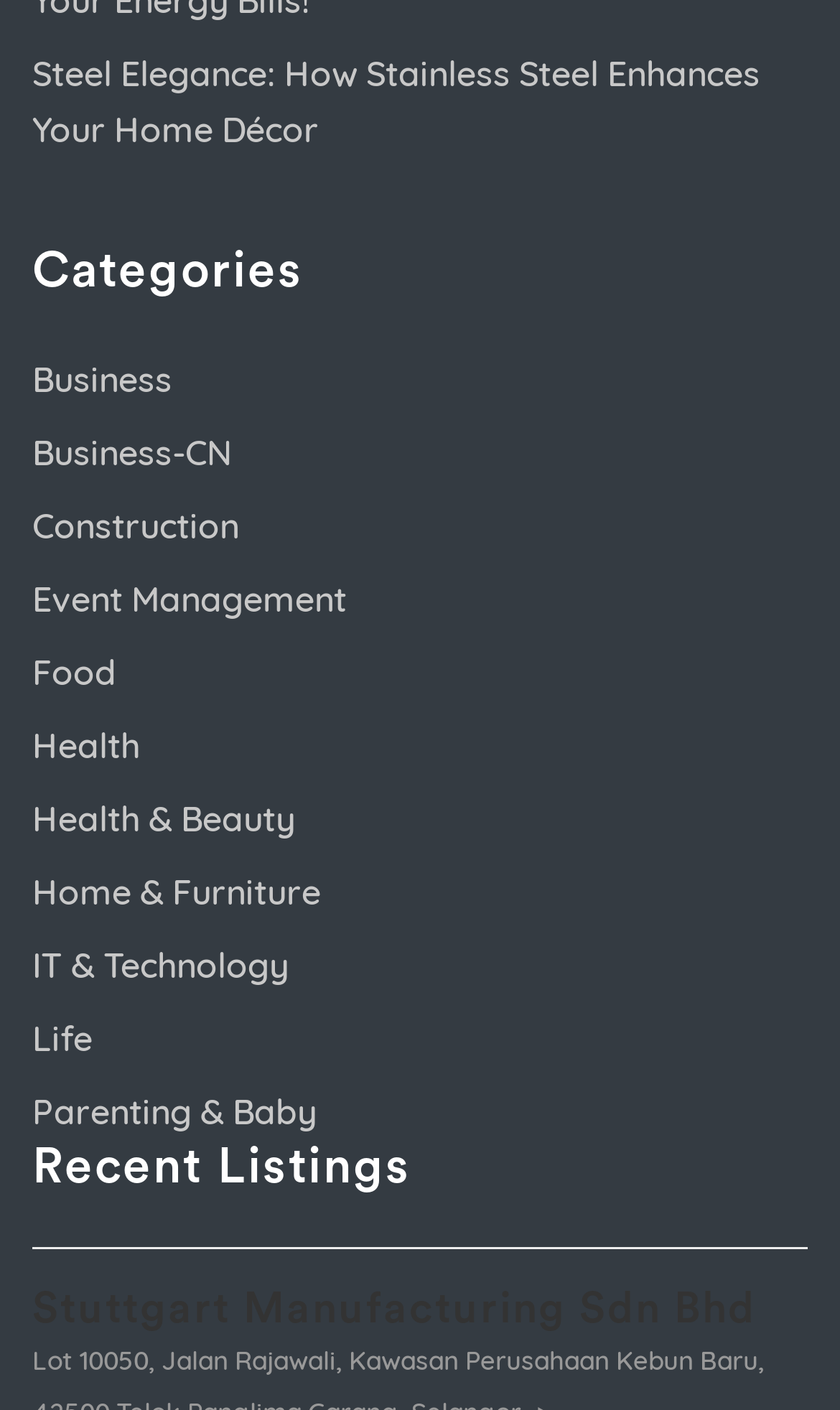Please provide a short answer using a single word or phrase for the question:
What is the first category listed?

Business